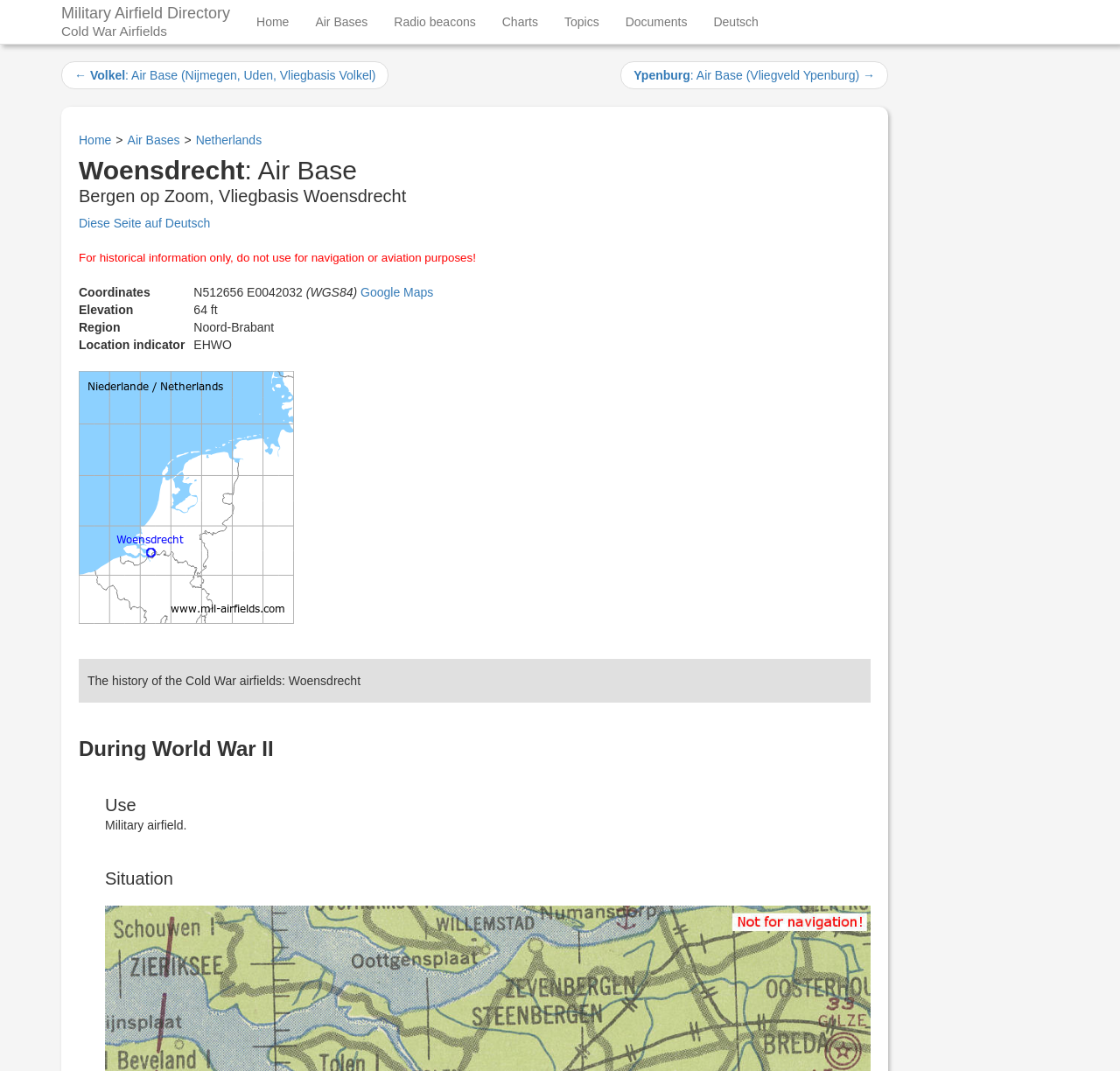What is the purpose of Woensdrecht Air Base?
Could you give a comprehensive explanation in response to this question?

I found the answer by looking at the static text 'Military airfield.' which suggests that the purpose of Woensdrecht Air Base is to serve as a military airfield.